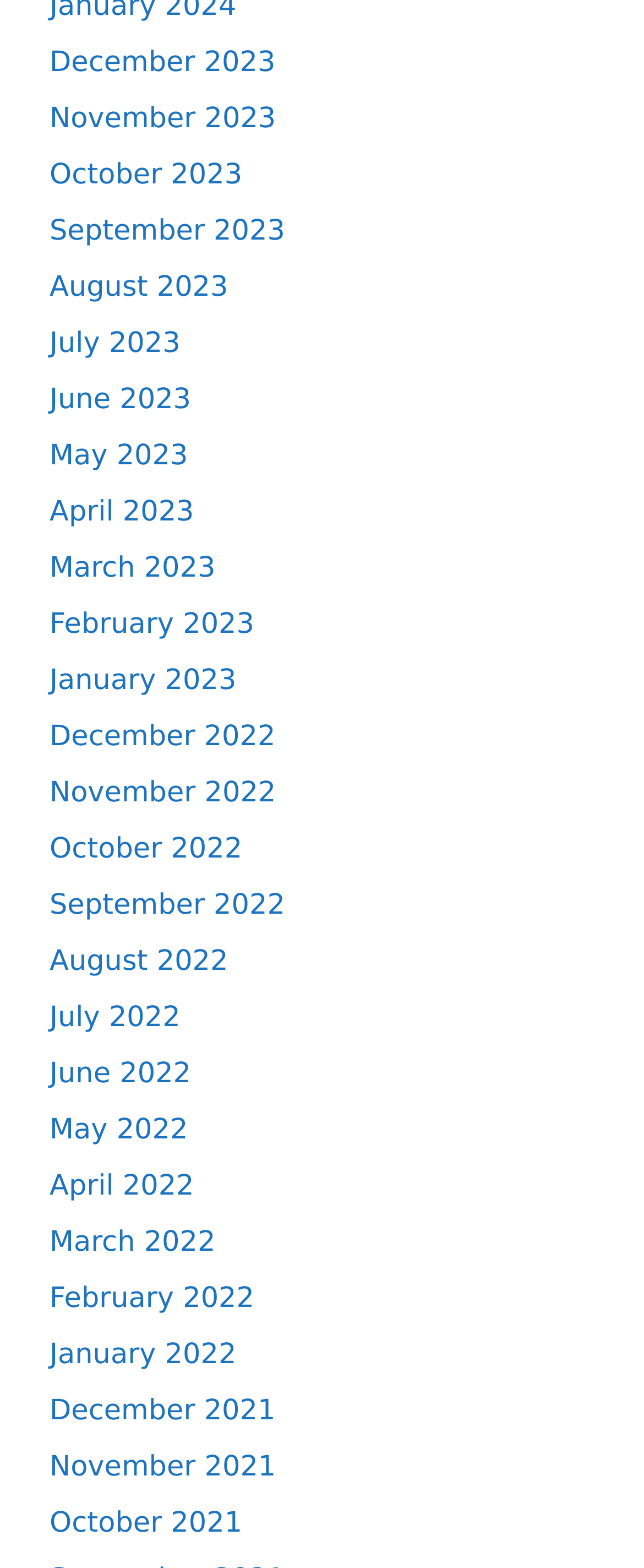Show the bounding box coordinates for the element that needs to be clicked to execute the following instruction: "View December 2023". Provide the coordinates in the form of four float numbers between 0 and 1, i.e., [left, top, right, bottom].

[0.077, 0.029, 0.428, 0.05]